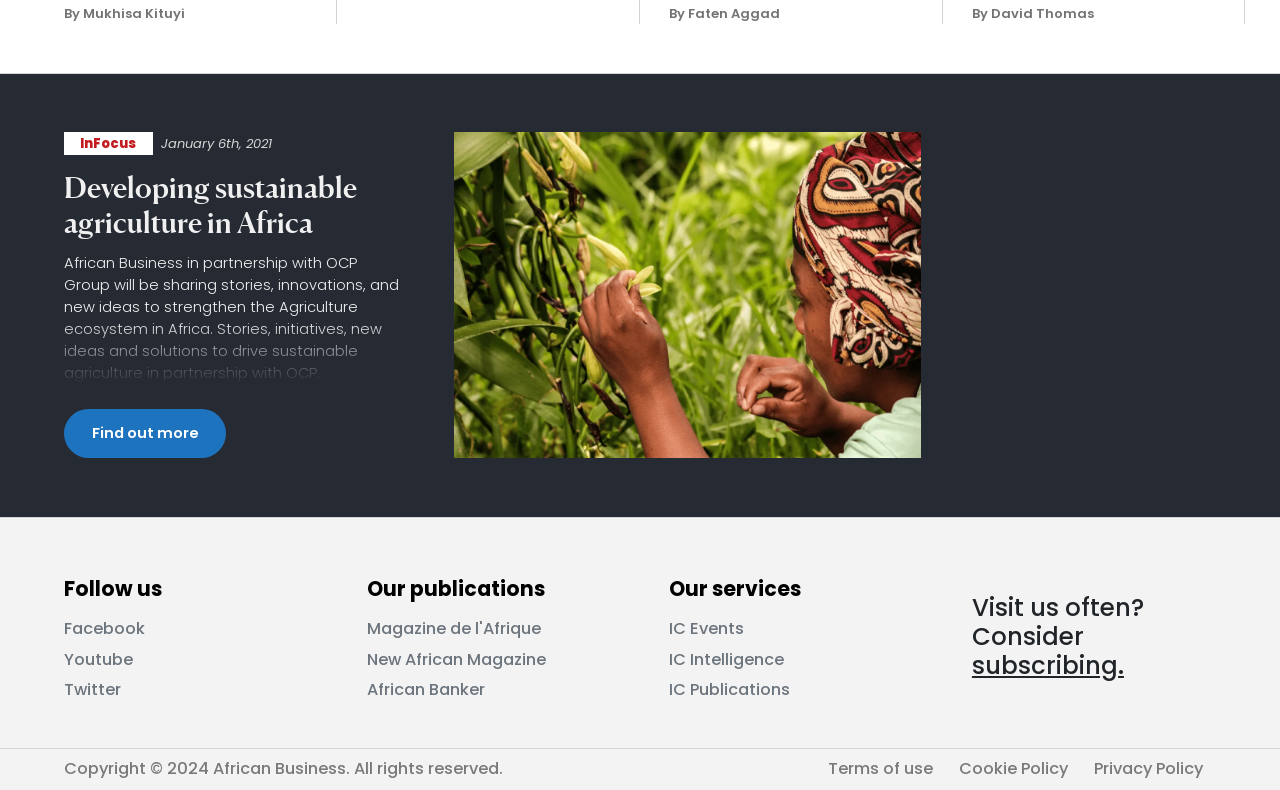Identify the bounding box for the UI element that is described as follows: "Facebook".

[0.05, 0.781, 0.113, 0.81]